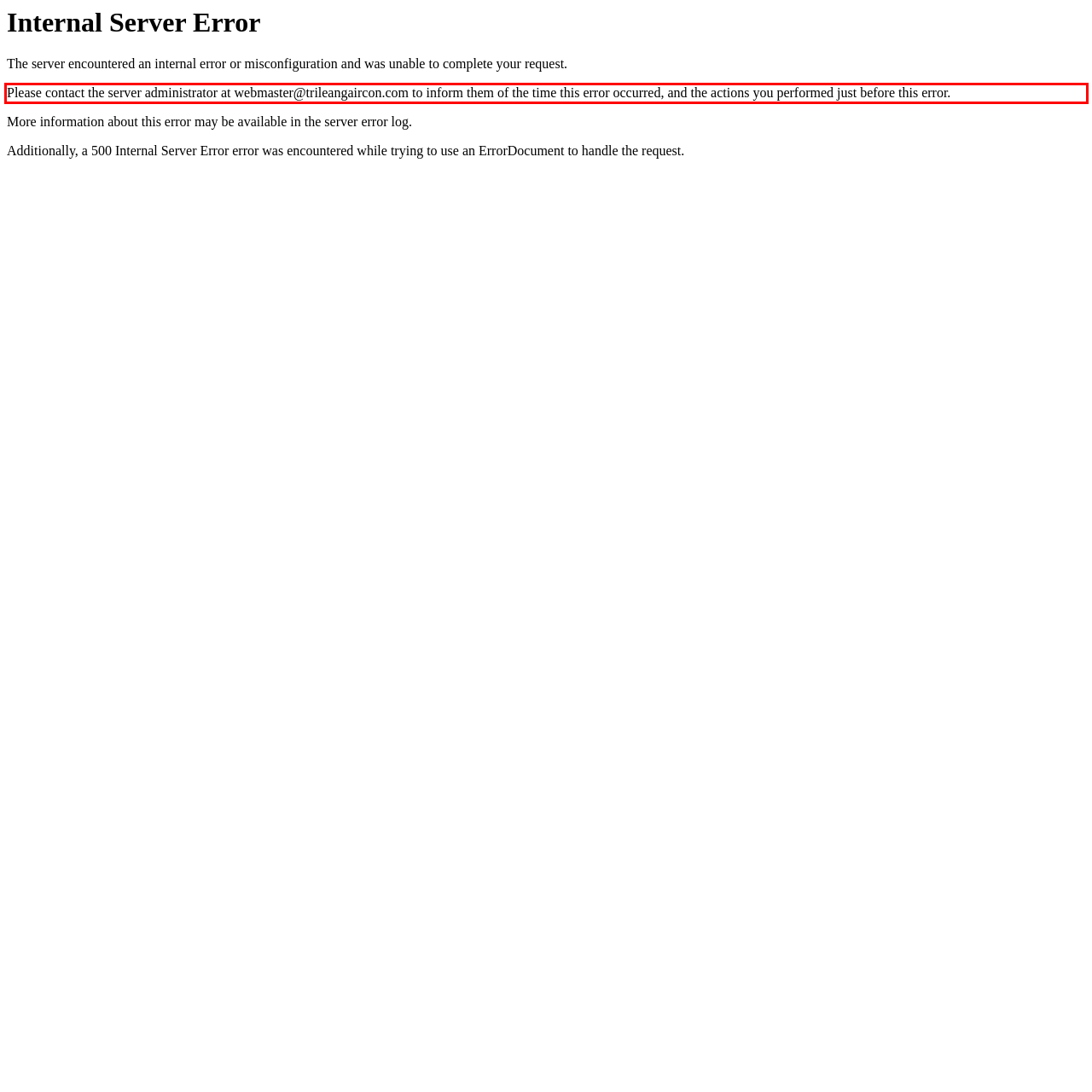Please recognize and transcribe the text located inside the red bounding box in the webpage image.

Please contact the server administrator at webmaster@trileangaircon.com to inform them of the time this error occurred, and the actions you performed just before this error.